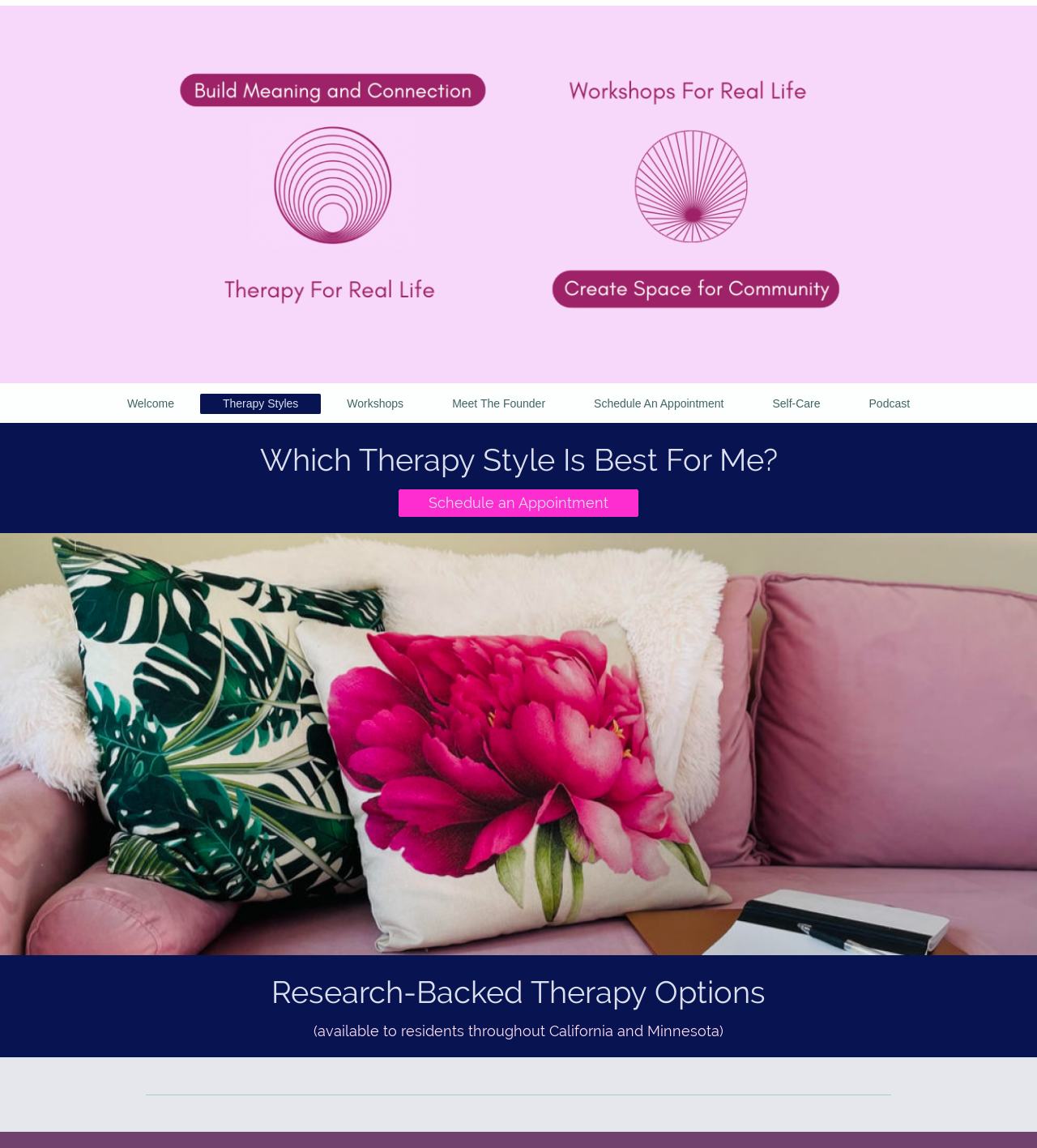Locate the bounding box coordinates of the clickable element to fulfill the following instruction: "Click on the 'Welcome' link". Provide the coordinates as four float numbers between 0 and 1 in the format [left, top, right, bottom].

[0.101, 0.343, 0.19, 0.36]